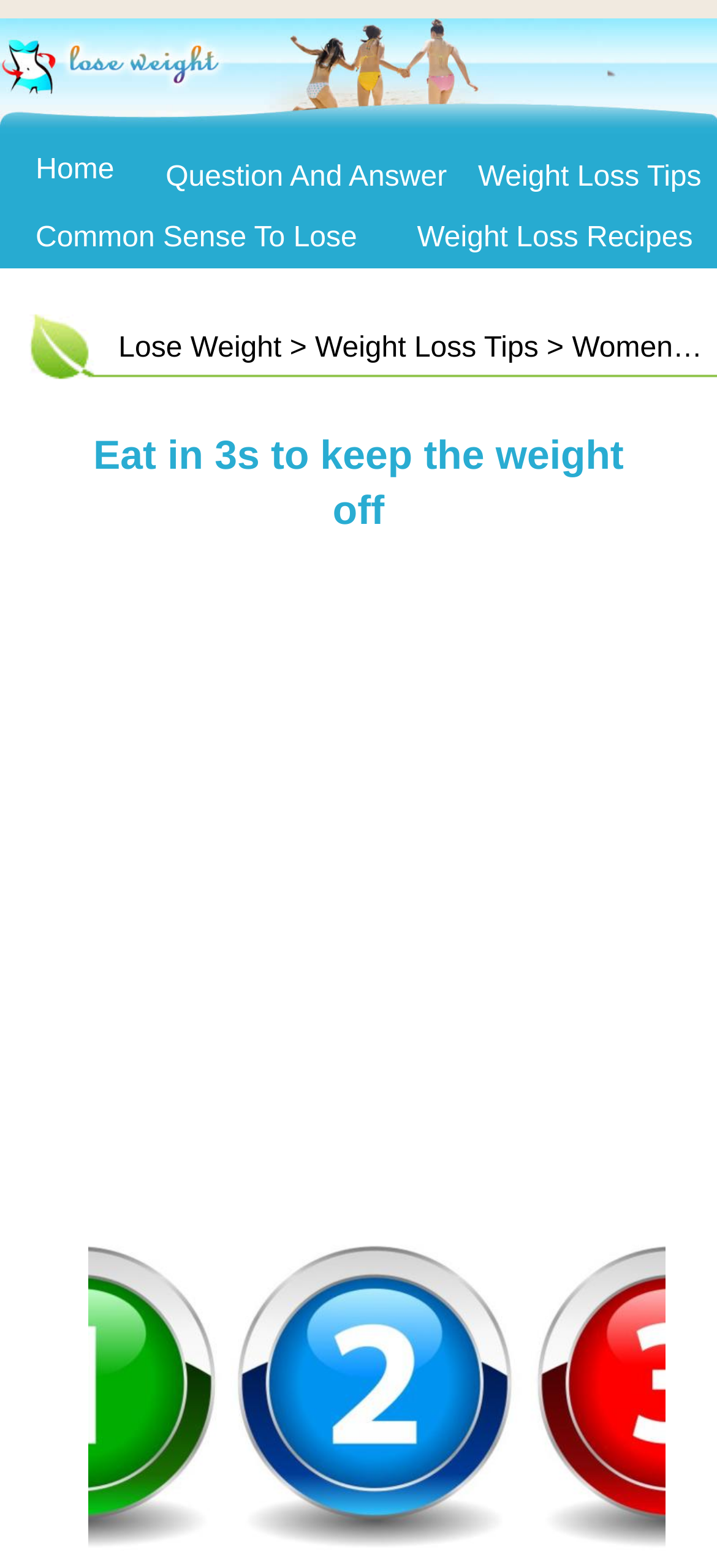Locate the bounding box coordinates of the UI element described by: "English". Provide the coordinates as four float numbers between 0 and 1, formatted as [left, top, right, bottom].

None